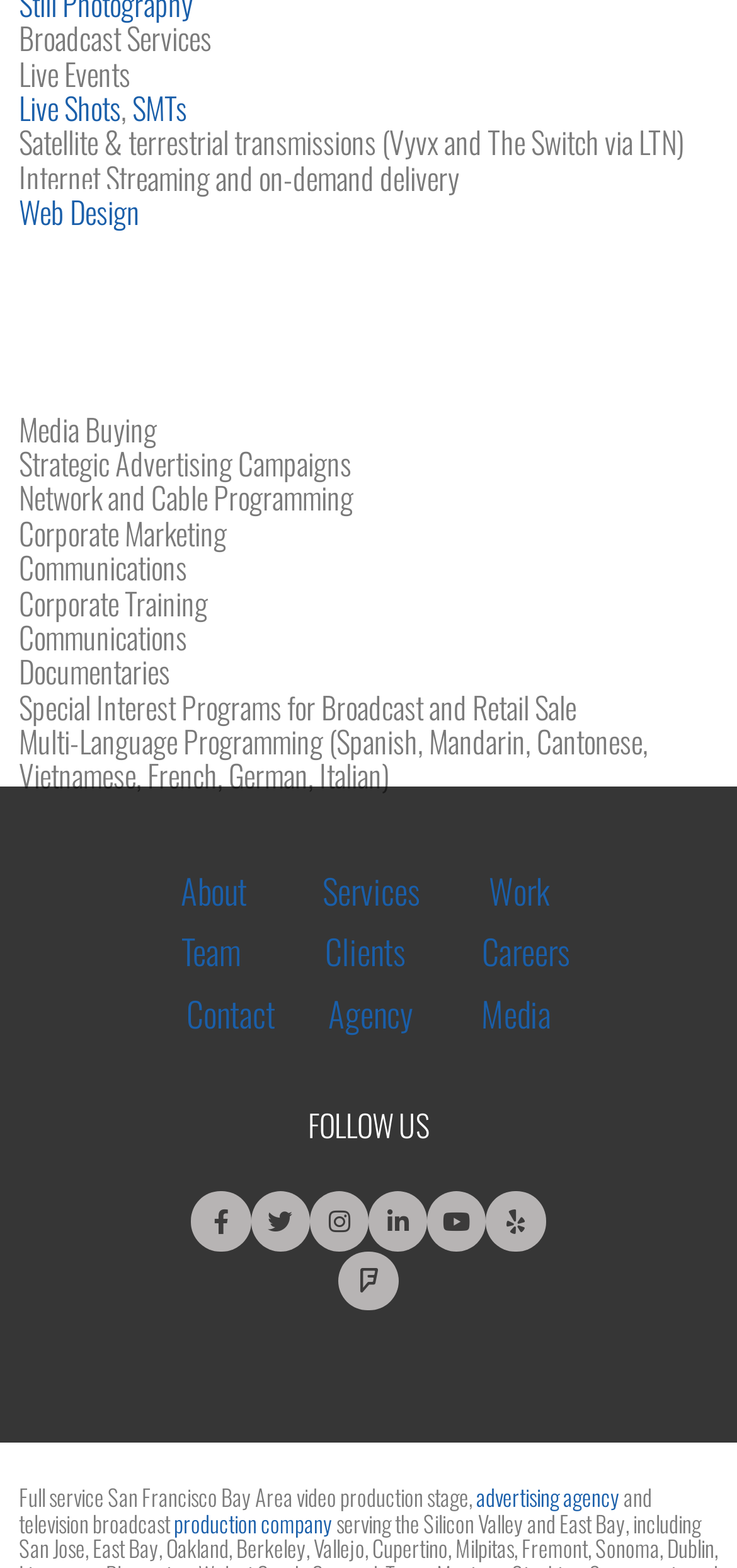How many social media platforms are linked on the webpage?
Provide an in-depth answer to the question, covering all aspects.

The webpage has links to 6 social media platforms, namely Facebook, Twitter, Instagram, Linkedin, Youtube, and Yelp. These links are located at the bottom of the webpage and are represented by their respective icons.